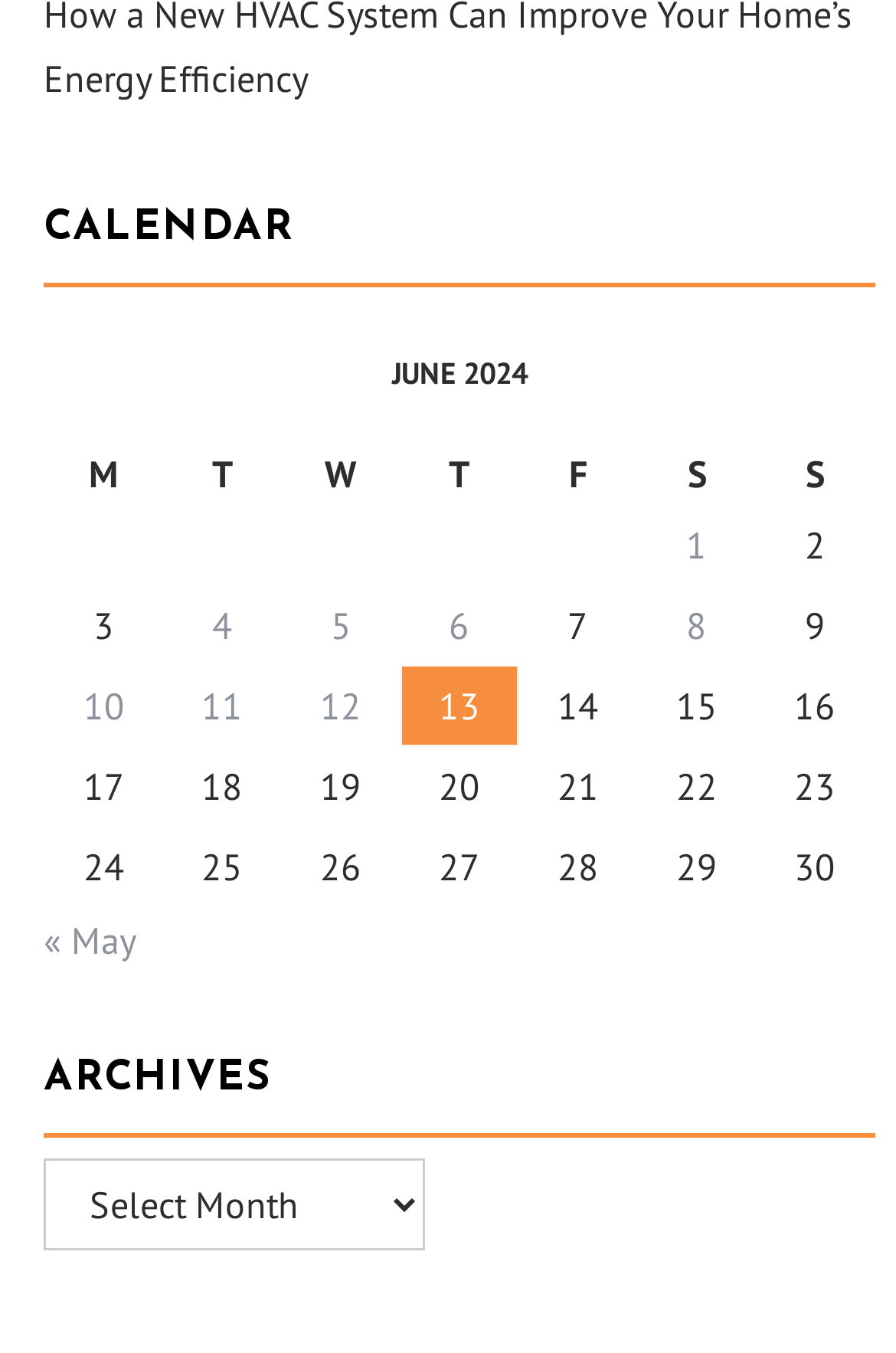Could you indicate the bounding box coordinates of the region to click in order to complete this instruction: "Select archives".

[0.048, 0.856, 0.474, 0.924]